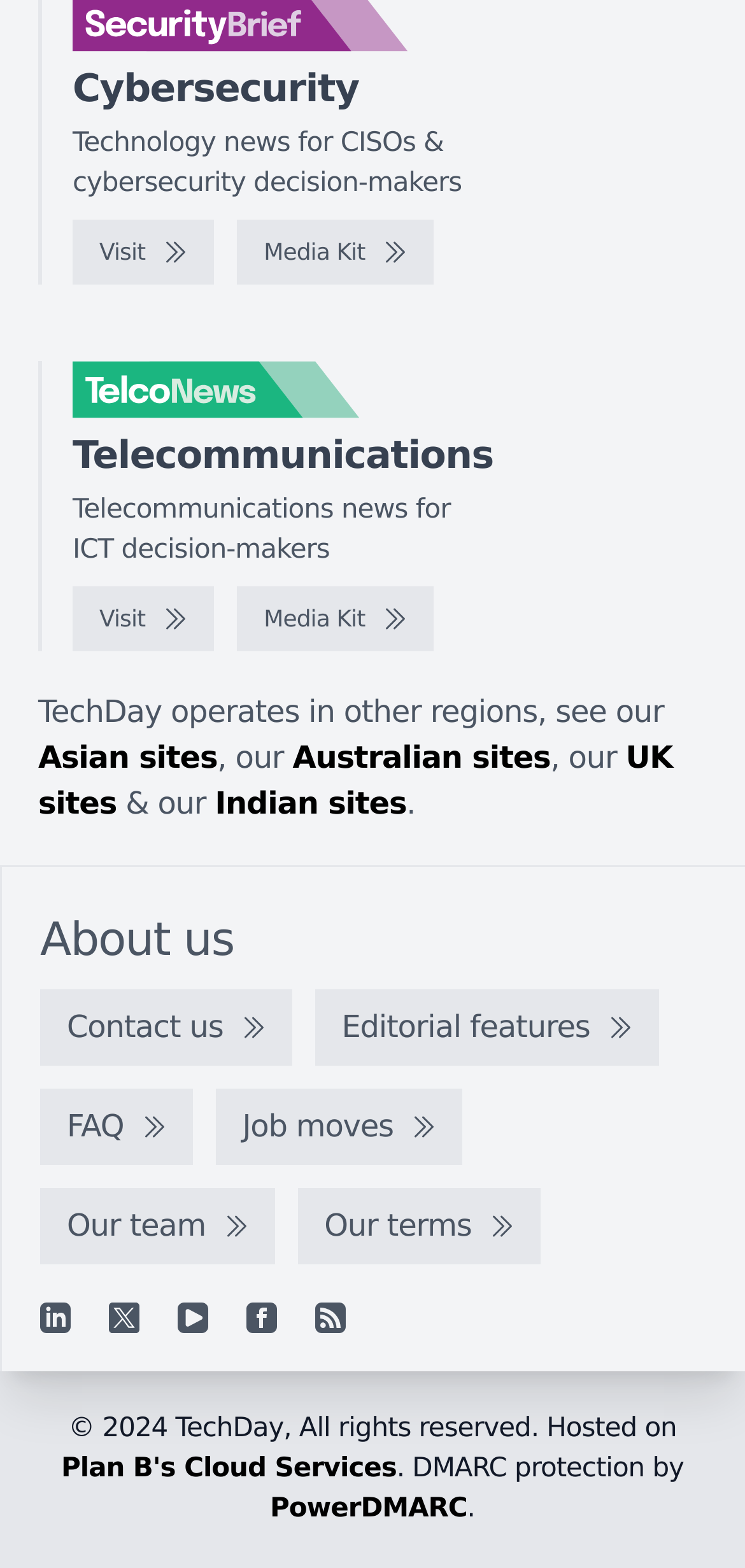How many regions does TechDay operate in?
Provide a fully detailed and comprehensive answer to the question.

I can see that the website mentions that TechDay operates in other regions, and provides links to its Asian, Australian, UK, and Indian sites. This indicates that TechDay has a global presence and operates in at least four regions.